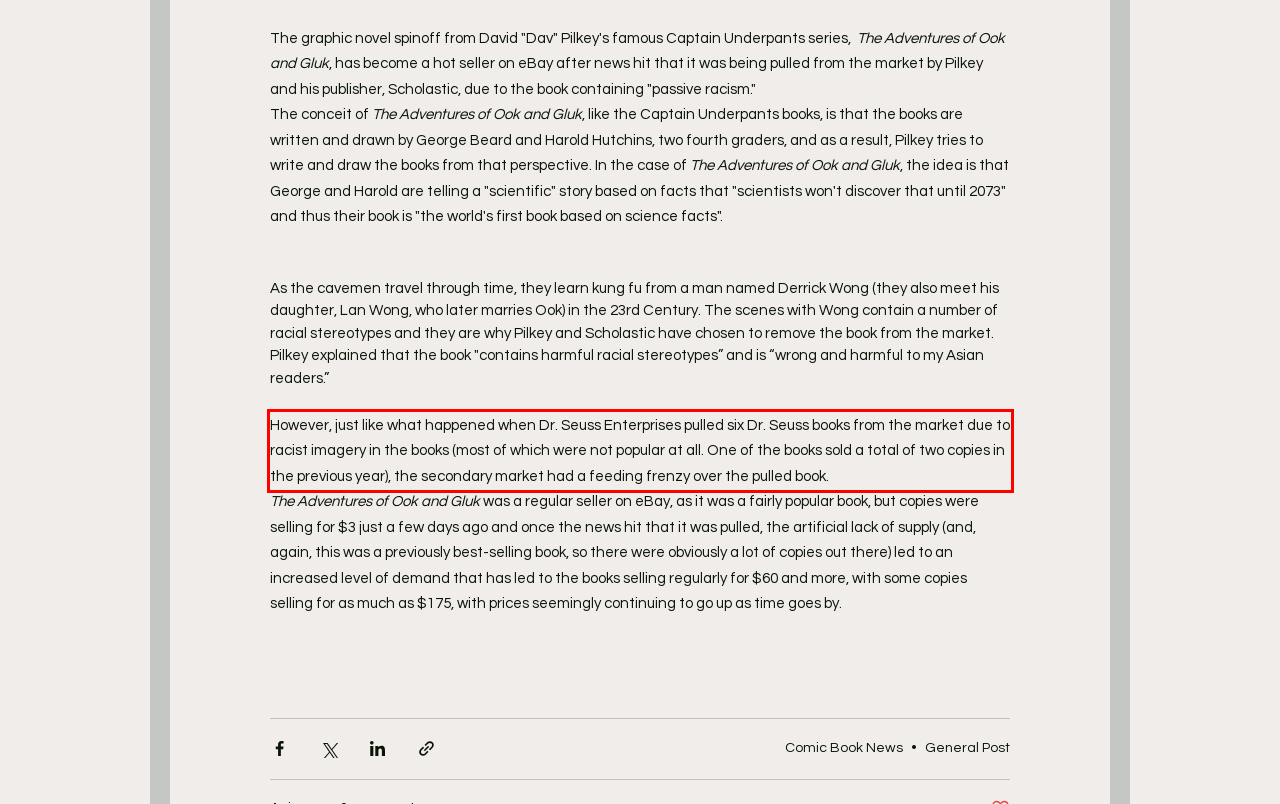You are given a screenshot of a webpage with a UI element highlighted by a red bounding box. Please perform OCR on the text content within this red bounding box.

However, just like what happened when Dr. Seuss Enterprises pulled six Dr. Seuss books from the market due to racist imagery in the books (most of which were not popular at all. One of the books sold a total of two copies in the previous year), the secondary market had a feeding frenzy over the pulled book.